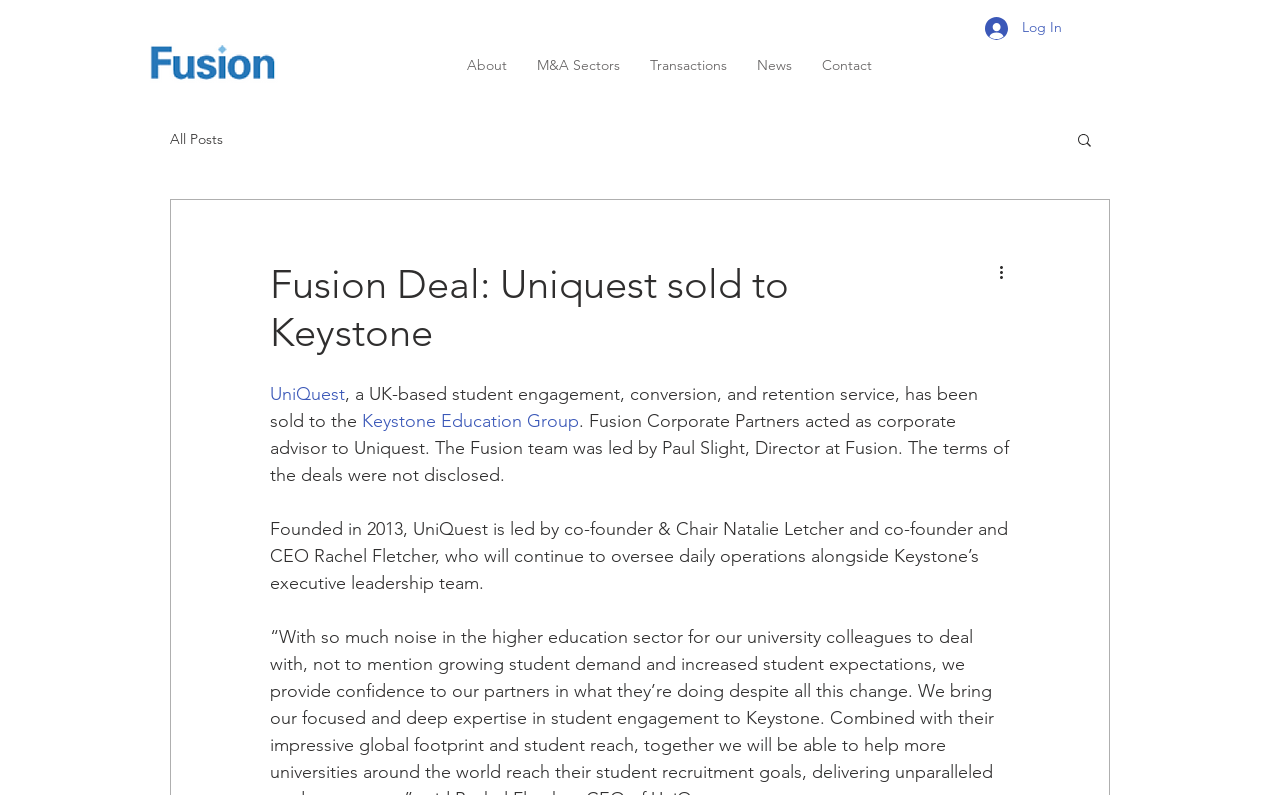Locate the bounding box coordinates of the element's region that should be clicked to carry out the following instruction: "Search for something". The coordinates need to be four float numbers between 0 and 1, i.e., [left, top, right, bottom].

[0.84, 0.165, 0.855, 0.191]